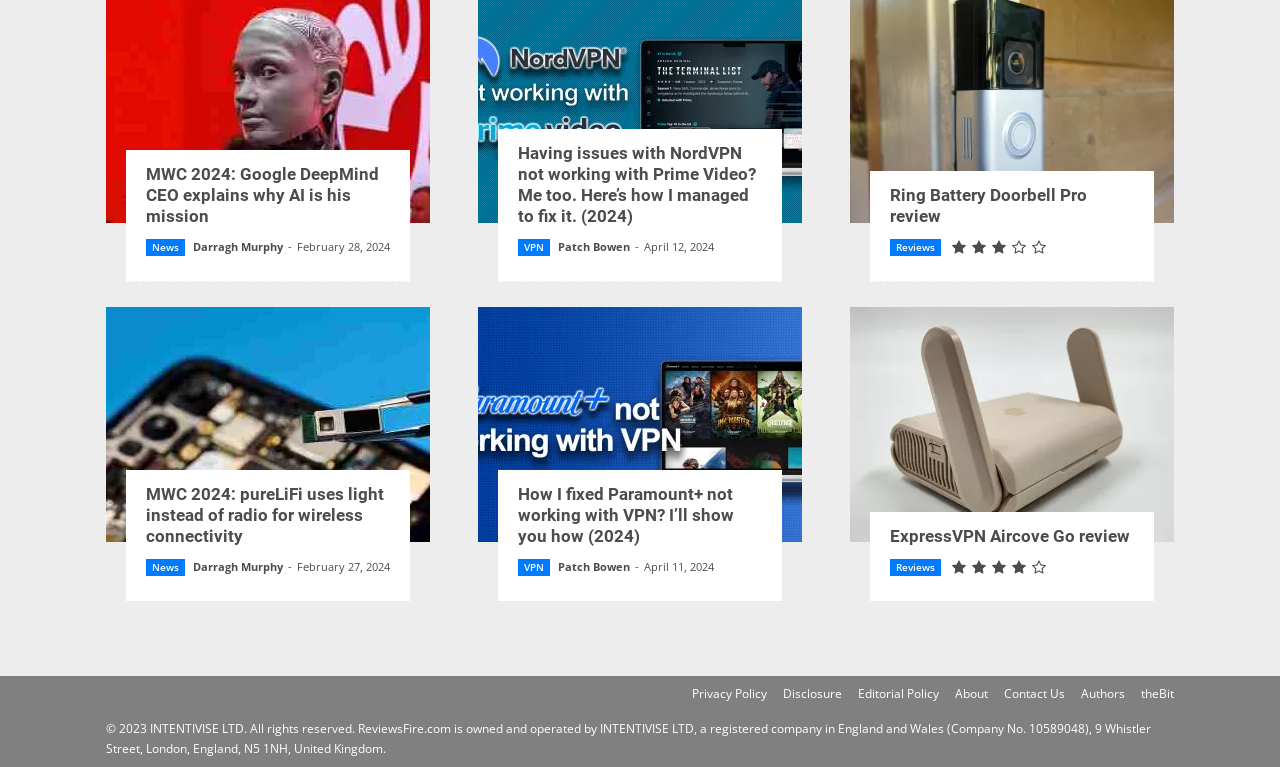Give a short answer using one word or phrase for the question:
What is the category of the article 'Aircove Go review'?

Reviews